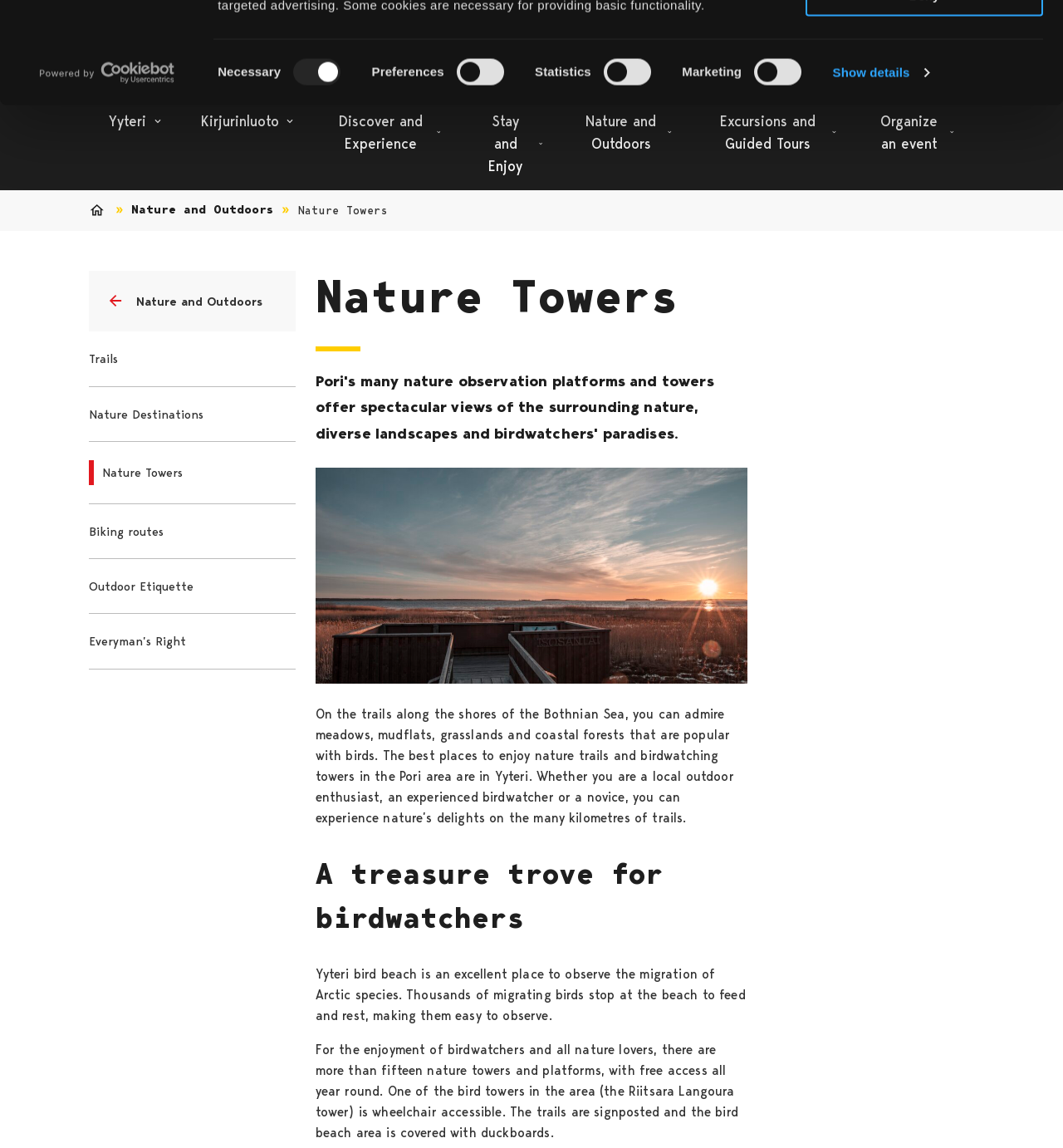Can you show the bounding box coordinates of the region to click on to complete the task described in the instruction: "Learn about Nature and Outdoors"?

[0.529, 0.084, 0.651, 0.146]